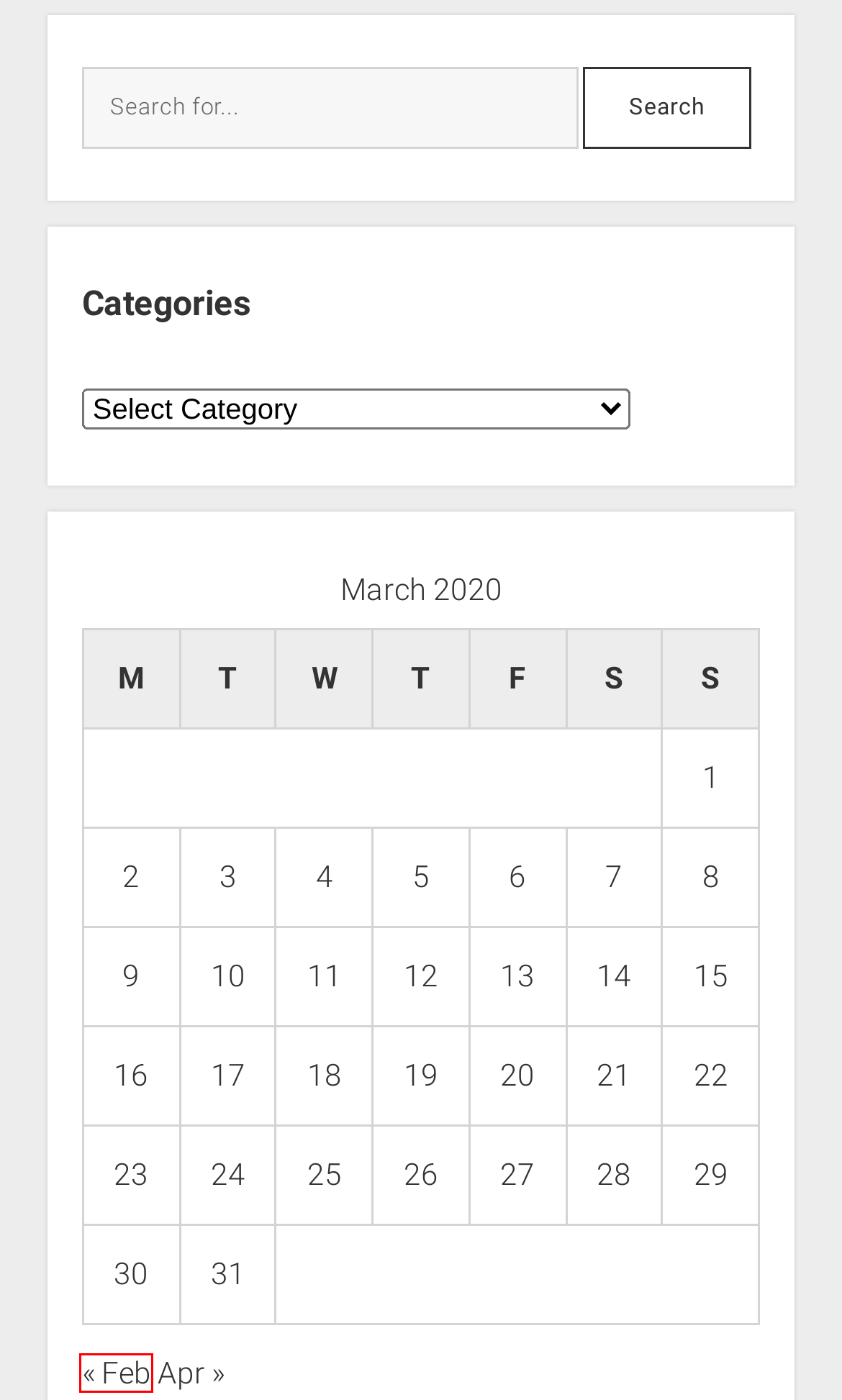You have received a screenshot of a webpage with a red bounding box indicating a UI element. Please determine the most fitting webpage description that matches the new webpage after clicking on the indicated element. The choices are:
A. 2020-03-02 – Curated SQL
B. 2020-03-04 – Curated SQL
C. 2020-03-31 – Curated SQL
D. April 2020 – Curated SQL
E. 2020-03-27 – Curated SQL
F. 2020-03-09 – Curated SQL
G. February 2020 – Curated SQL
H. 2020-03-30 – Curated SQL

G